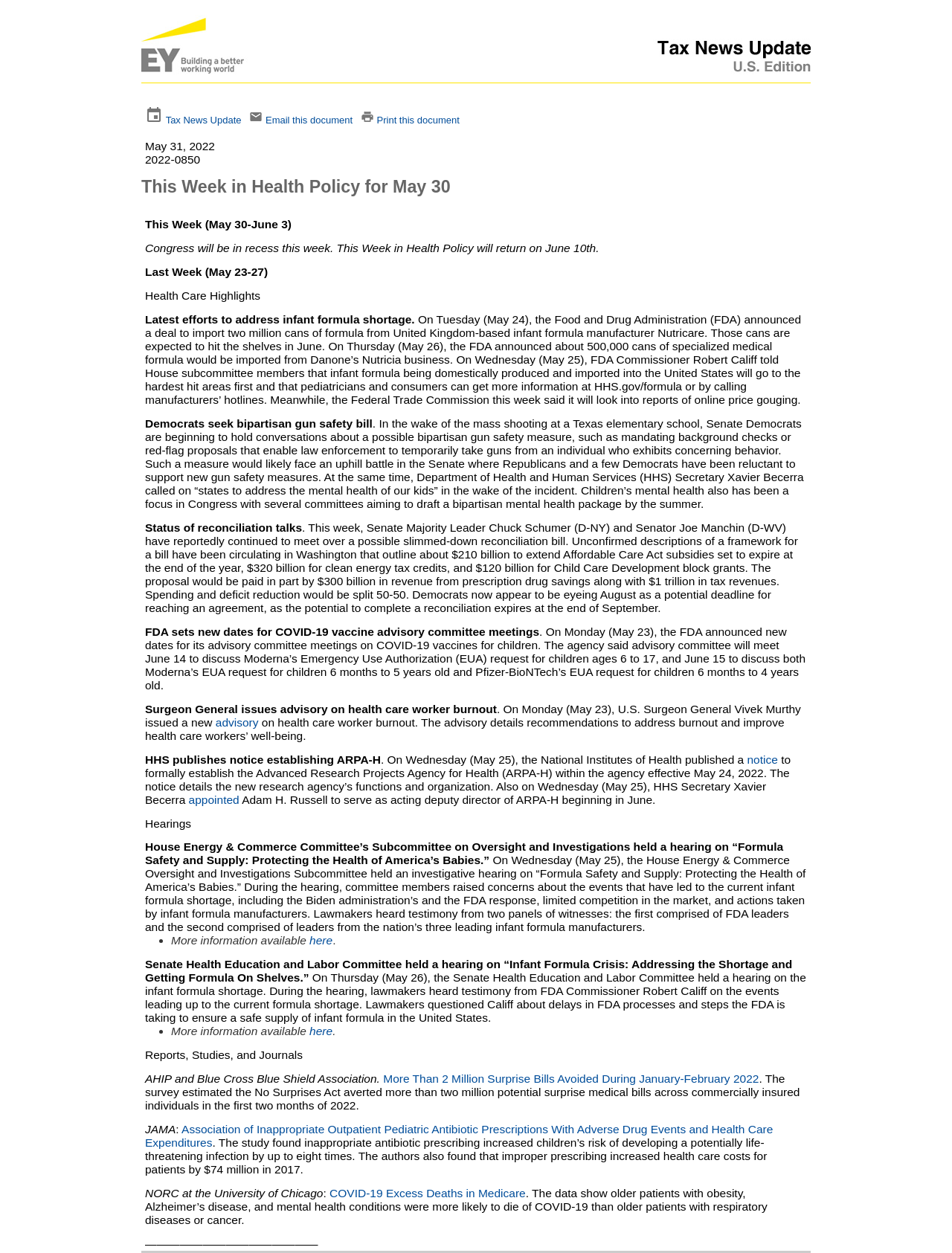Please identify the bounding box coordinates of the area I need to click to accomplish the following instruction: "Email this document".

[0.279, 0.091, 0.37, 0.1]